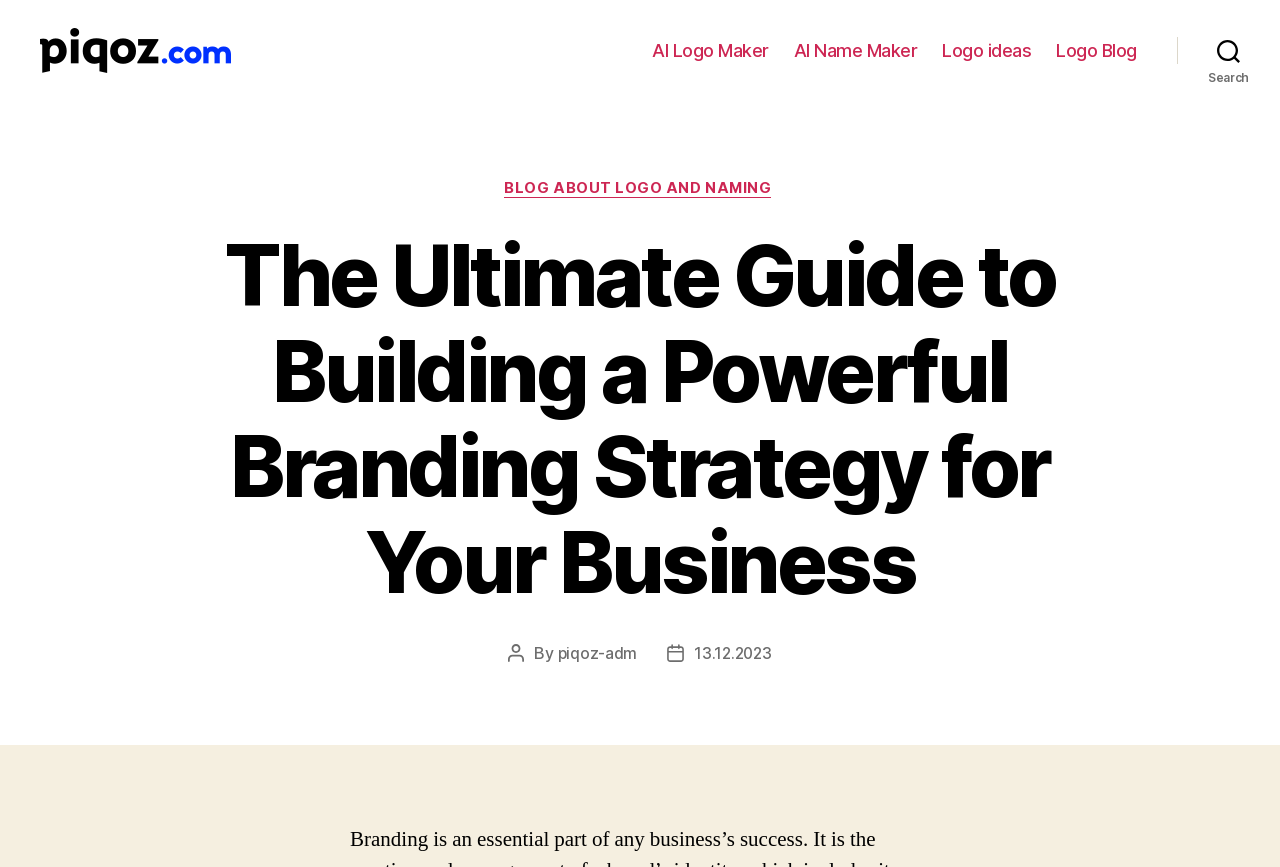Kindly determine the bounding box coordinates for the clickable area to achieve the given instruction: "Search for a brand name".

[0.92, 0.033, 1.0, 0.084]